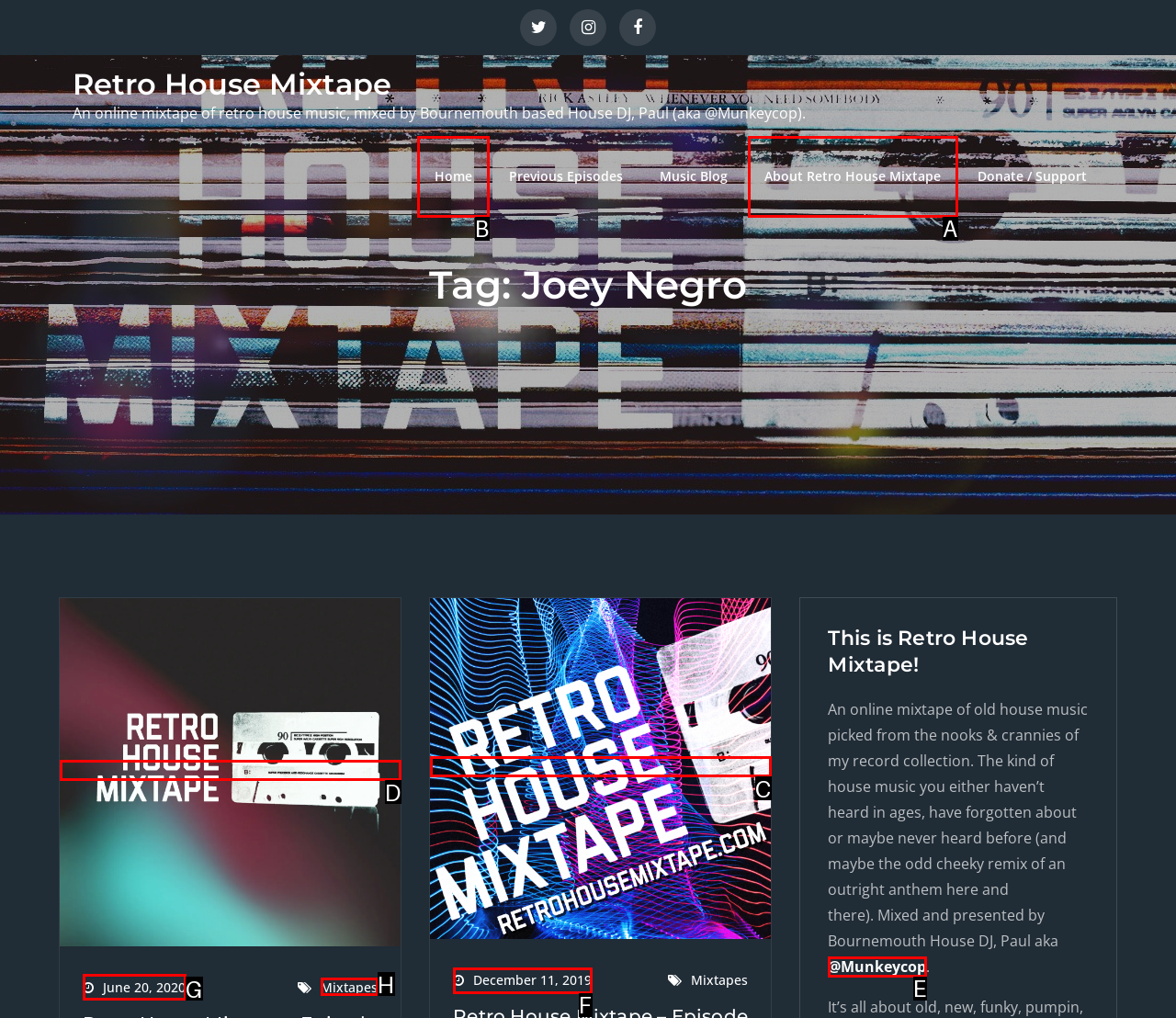Decide which UI element to click to accomplish the task: Click the Home link
Respond with the corresponding option letter.

B